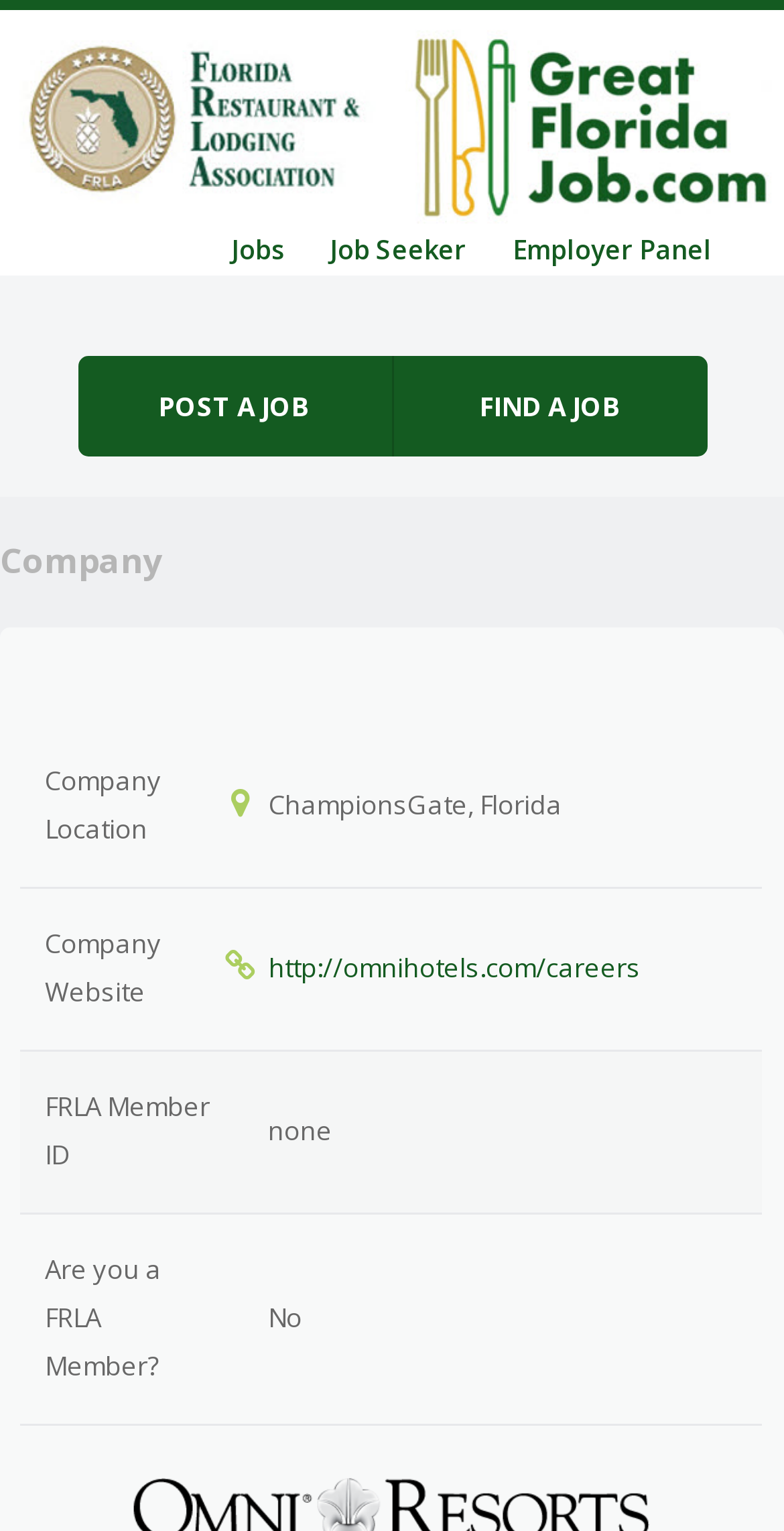Extract the bounding box coordinates for the HTML element that matches this description: "Job Seeker". The coordinates should be four float numbers between 0 and 1, i.e., [left, top, right, bottom].

[0.395, 0.151, 0.621, 0.175]